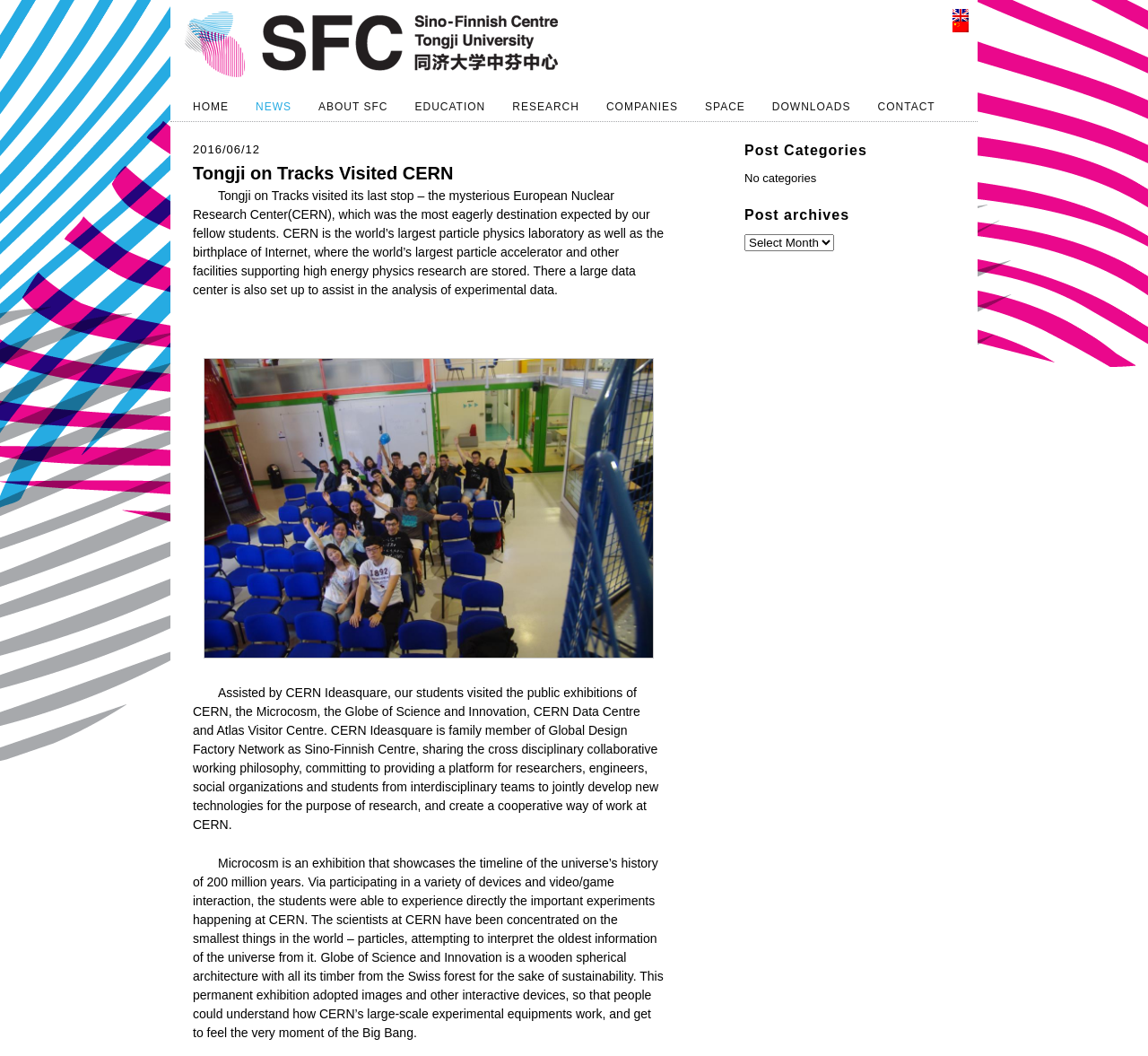Based on the element description parent_node: Search name="s", identify the bounding box of the UI element in the given webpage screenshot. The coordinates should be in the format (top-left x, top-left y, bottom-right x, bottom-right y) and must be between 0 and 1.

None